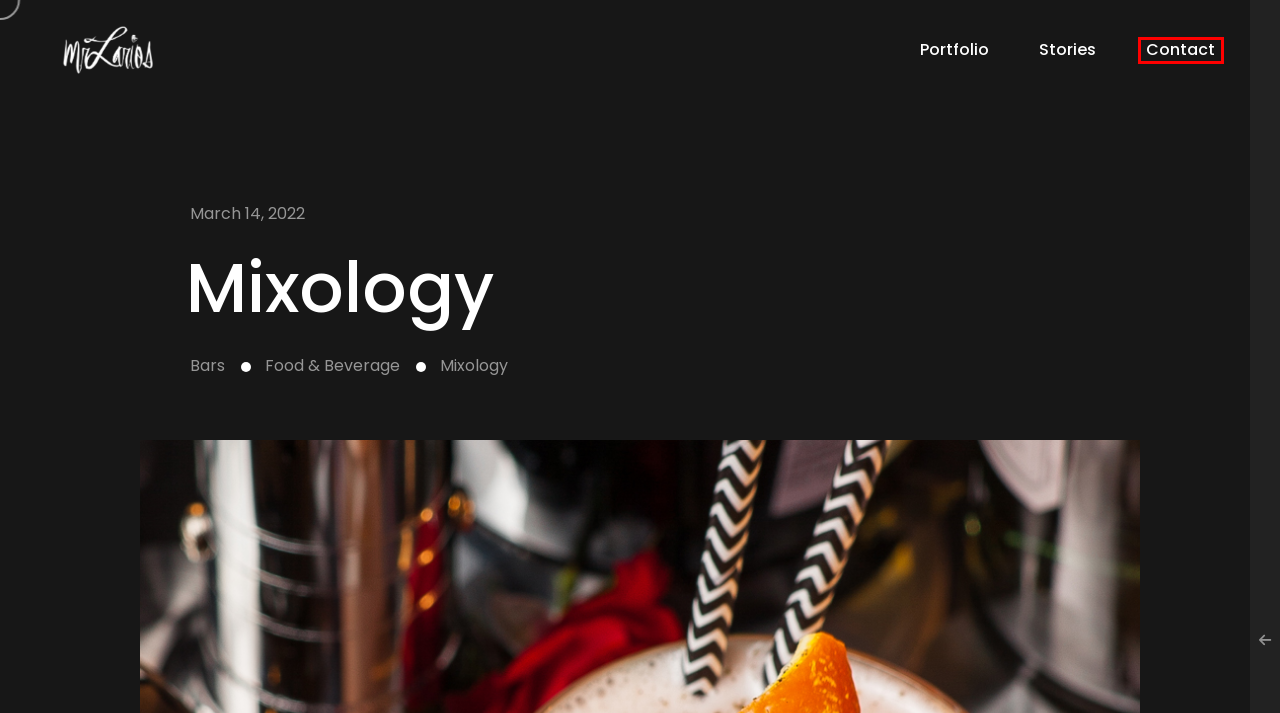Examine the screenshot of the webpage, noting the red bounding box around a UI element. Pick the webpage description that best matches the new page after the element in the red bounding box is clicked. Here are the candidates:
A. A.I. Design - mrLarios.com
B. Landing Page - mrLarios.com
C. Mixology Archives - mrLarios.com
D. Contact - mrLarios.com
E. Stories - mrLarios.com
F. Bars Archives - mrLarios.com
G. Eldo Cantina Website - mrLarios.com
H. Food & Beverage Archives - mrLarios.com

D